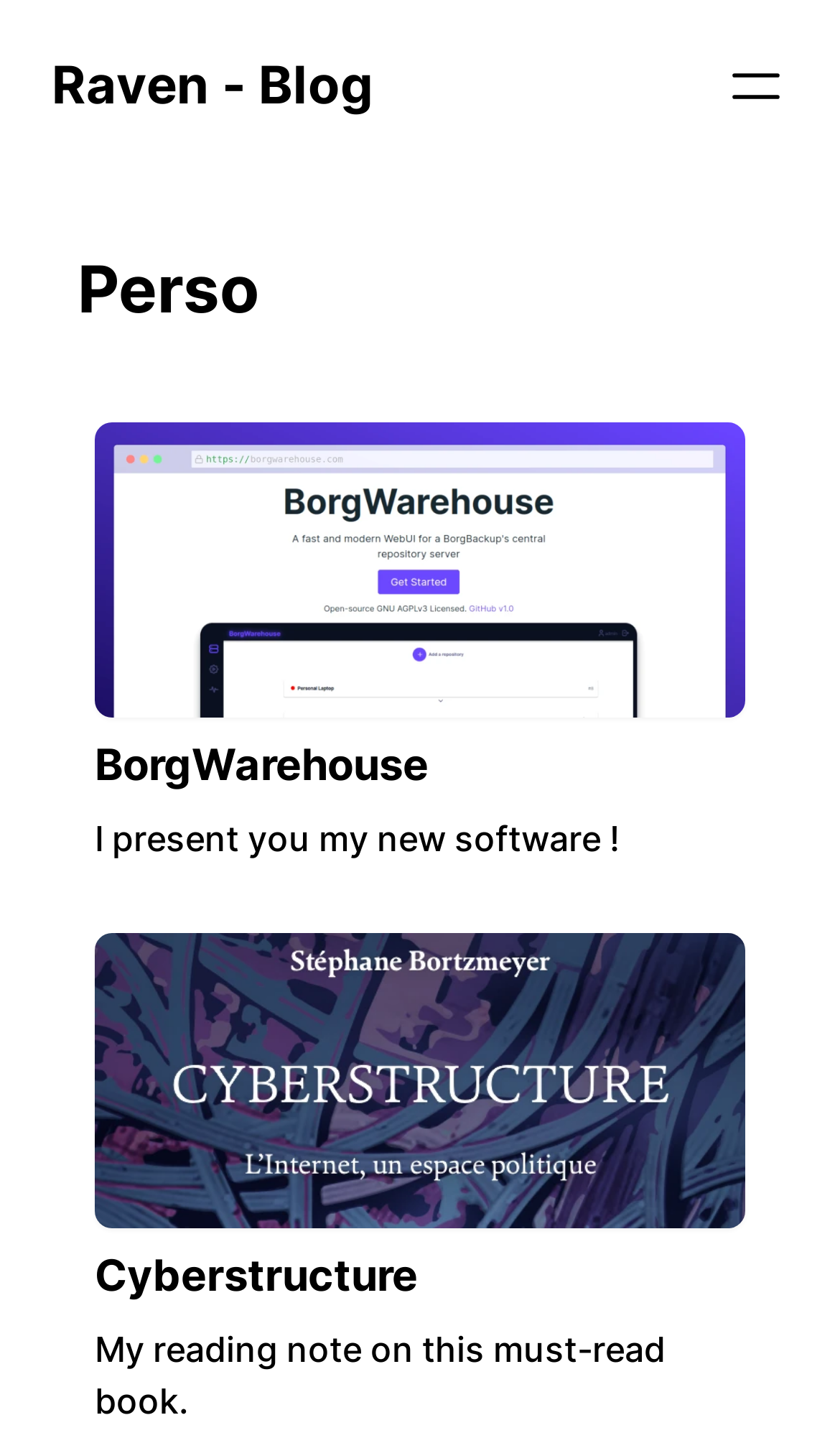Please analyze the image and provide a thorough answer to the question:
How many images are on the front page?

I counted the number of image elements on the page. There are two images associated with articles, and one image associated with the menu button, for a total of three images.